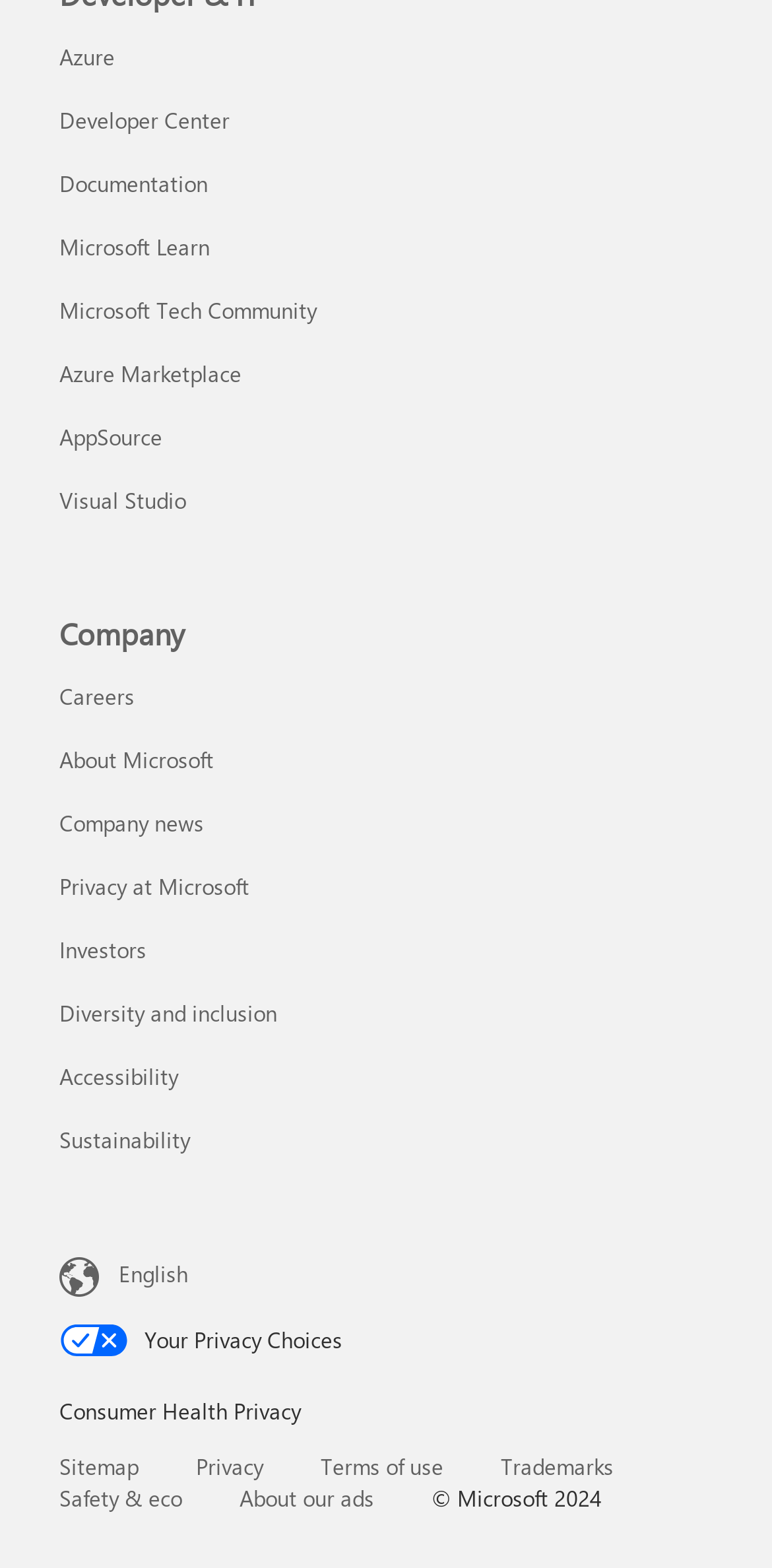Specify the bounding box coordinates of the area to click in order to follow the given instruction: "Learn about Microsoft."

[0.077, 0.475, 0.277, 0.494]